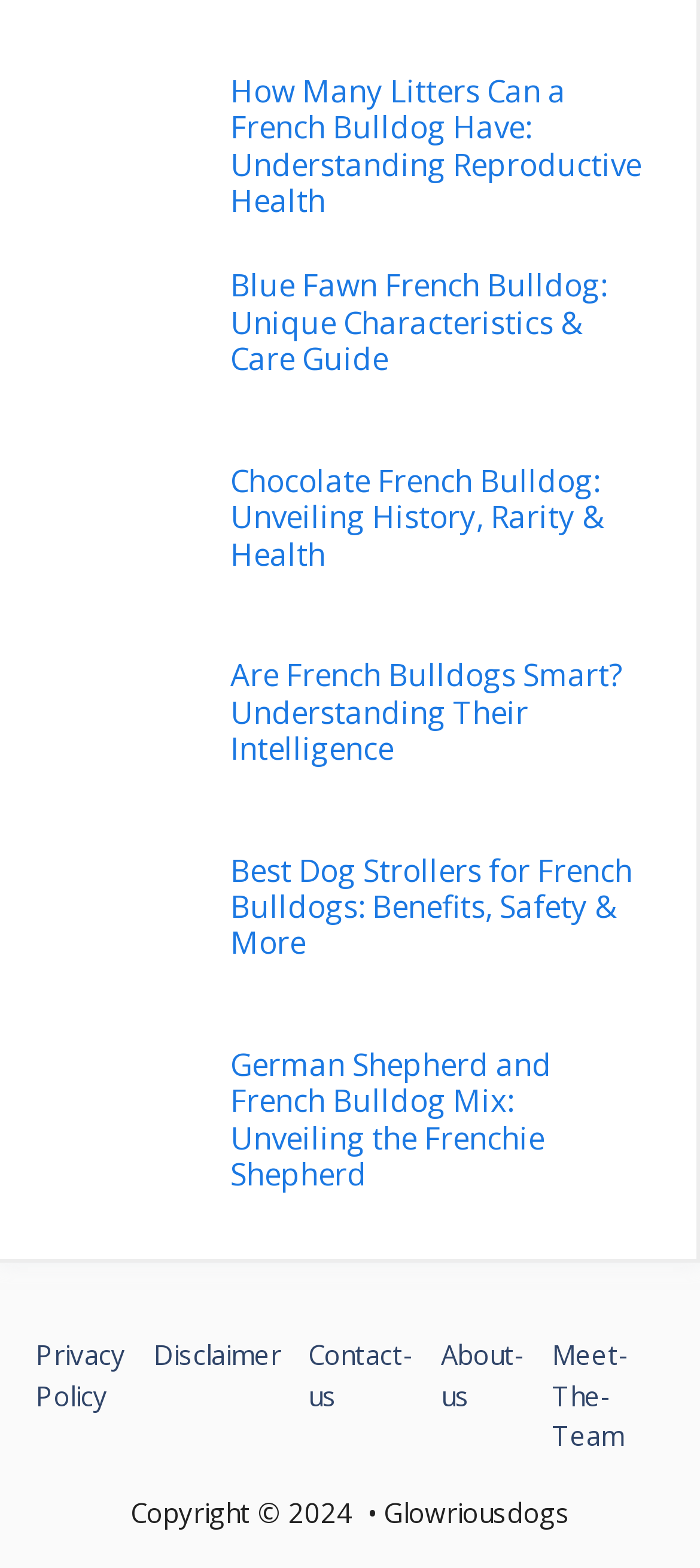Locate the bounding box coordinates of the area that needs to be clicked to fulfill the following instruction: "Check Success Stories". The coordinates should be in the format of four float numbers between 0 and 1, namely [left, top, right, bottom].

None